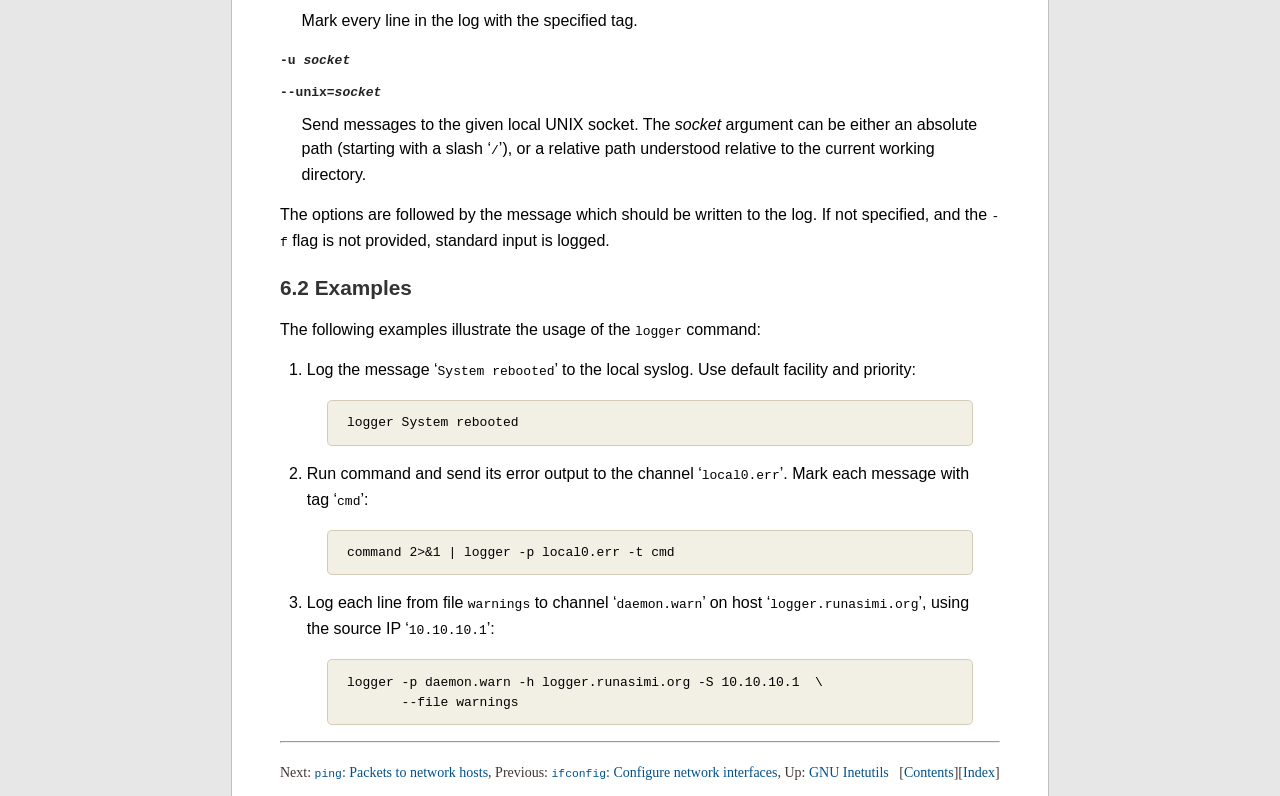What is the default facility and priority used by the logger command?
Please answer the question with as much detail and depth as you can.

According to the webpage, the default facility and priority used by the logger command are not specified. However, the command can be used with the -p option to specify the priority and facility.